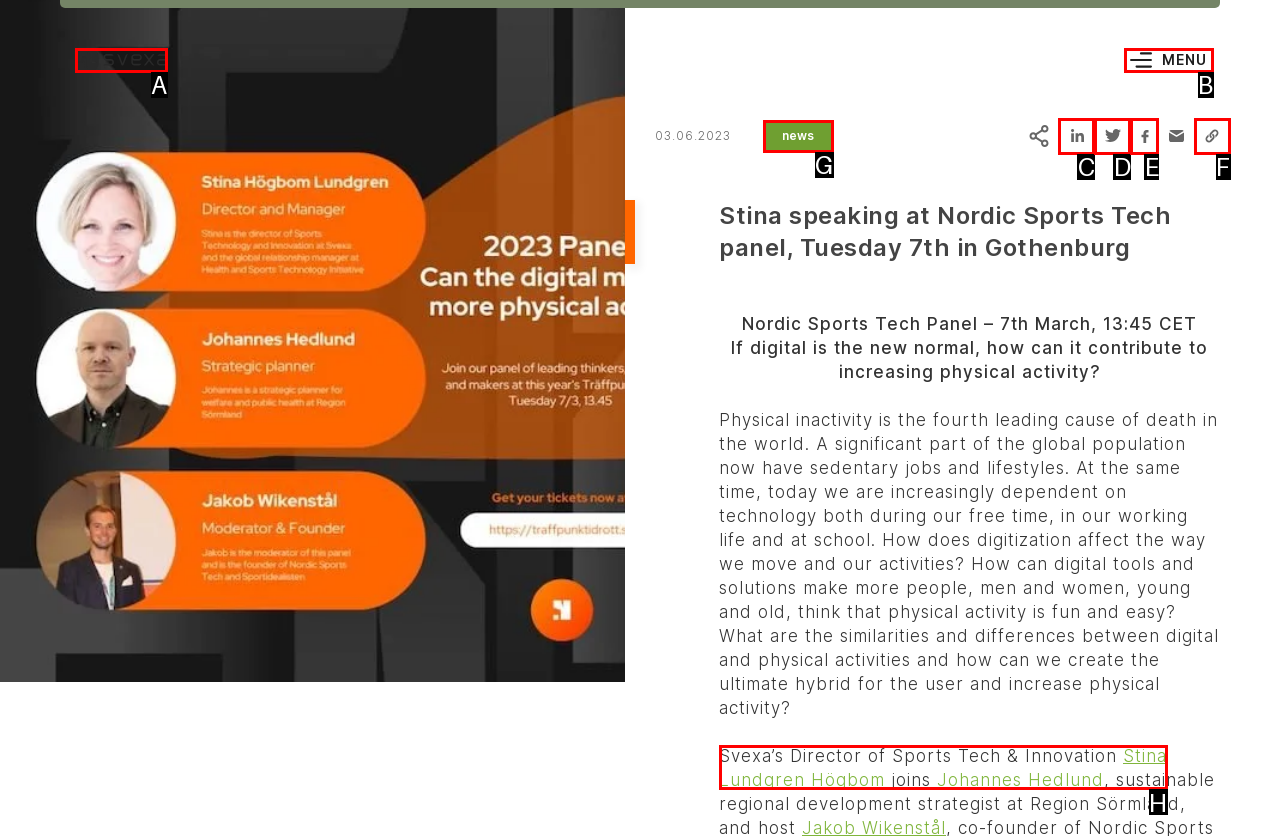Match the HTML element to the given description: Stina Lundgren Högbom
Indicate the option by its letter.

H